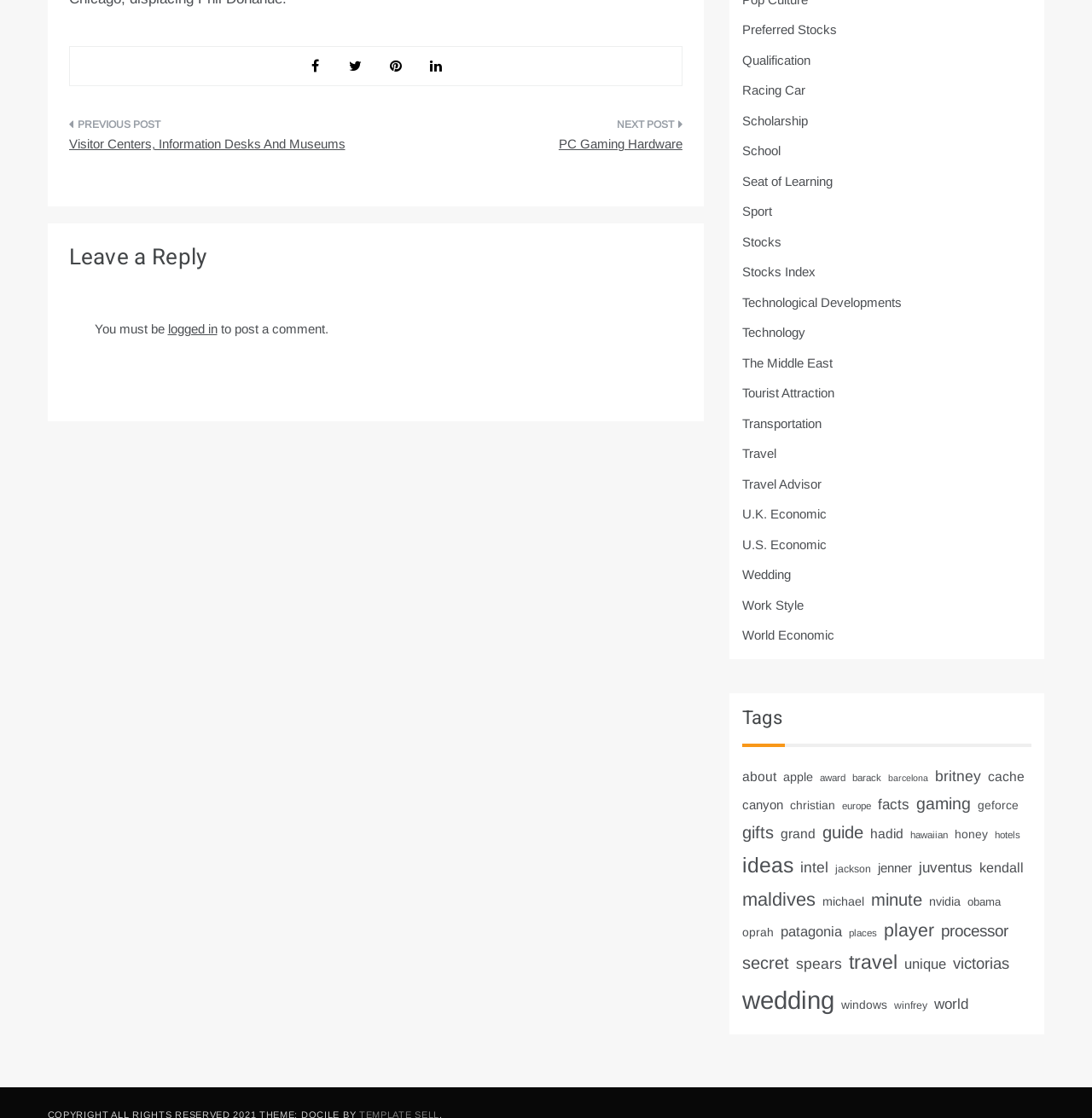What is the purpose of the 'Leave a Reply' section?
Please respond to the question with as much detail as possible.

The 'Leave a Reply' section is a heading that indicates a comment section, where users can leave their comments or replies. The section includes a text that says 'You must be logged in to post a comment', which suggests that users need to log in to their accounts to post a comment.